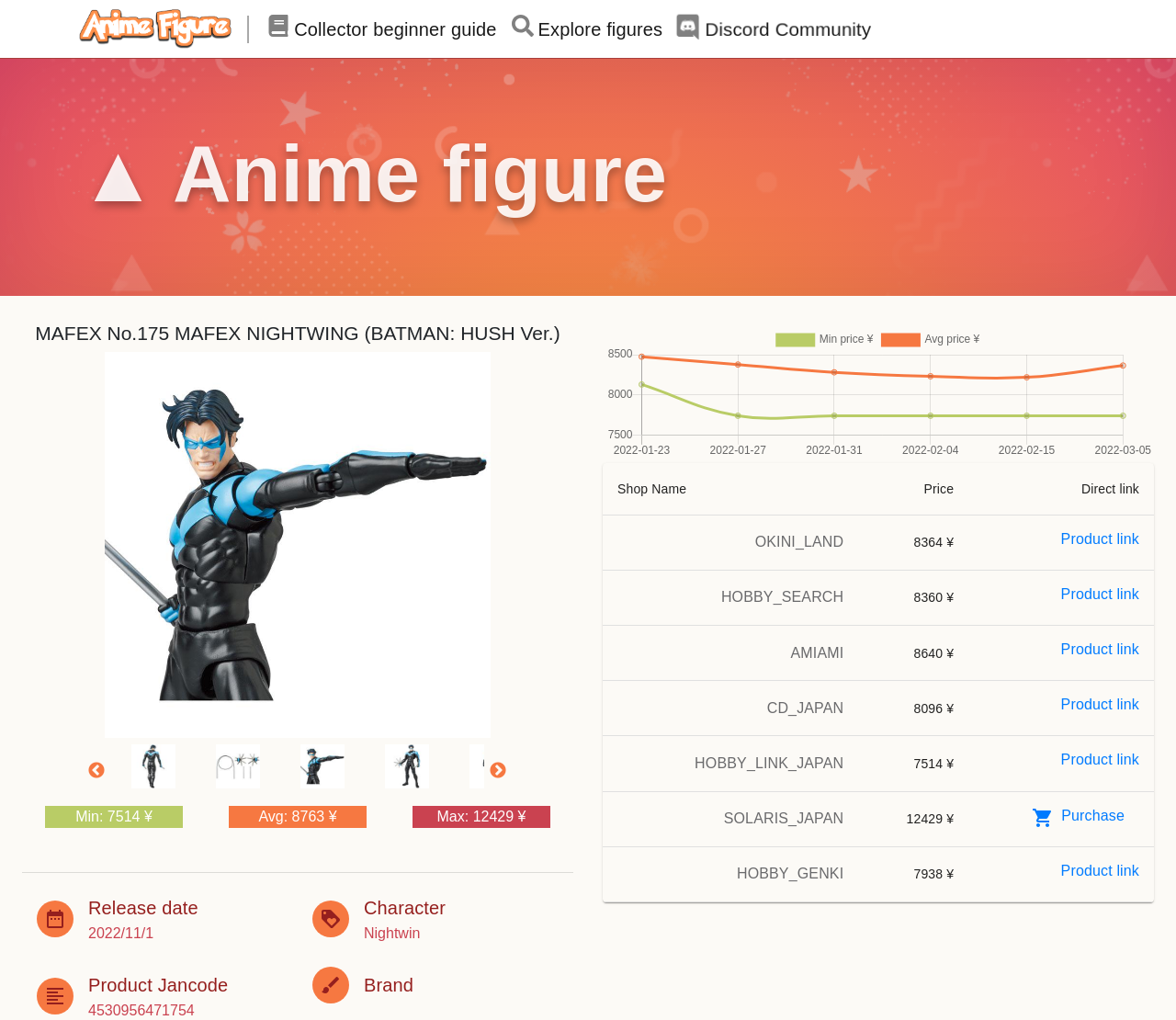Can you find the bounding box coordinates for the element to click on to achieve the instruction: "Explore the 'Discord Community' link"?

[0.576, 0.009, 0.739, 0.047]